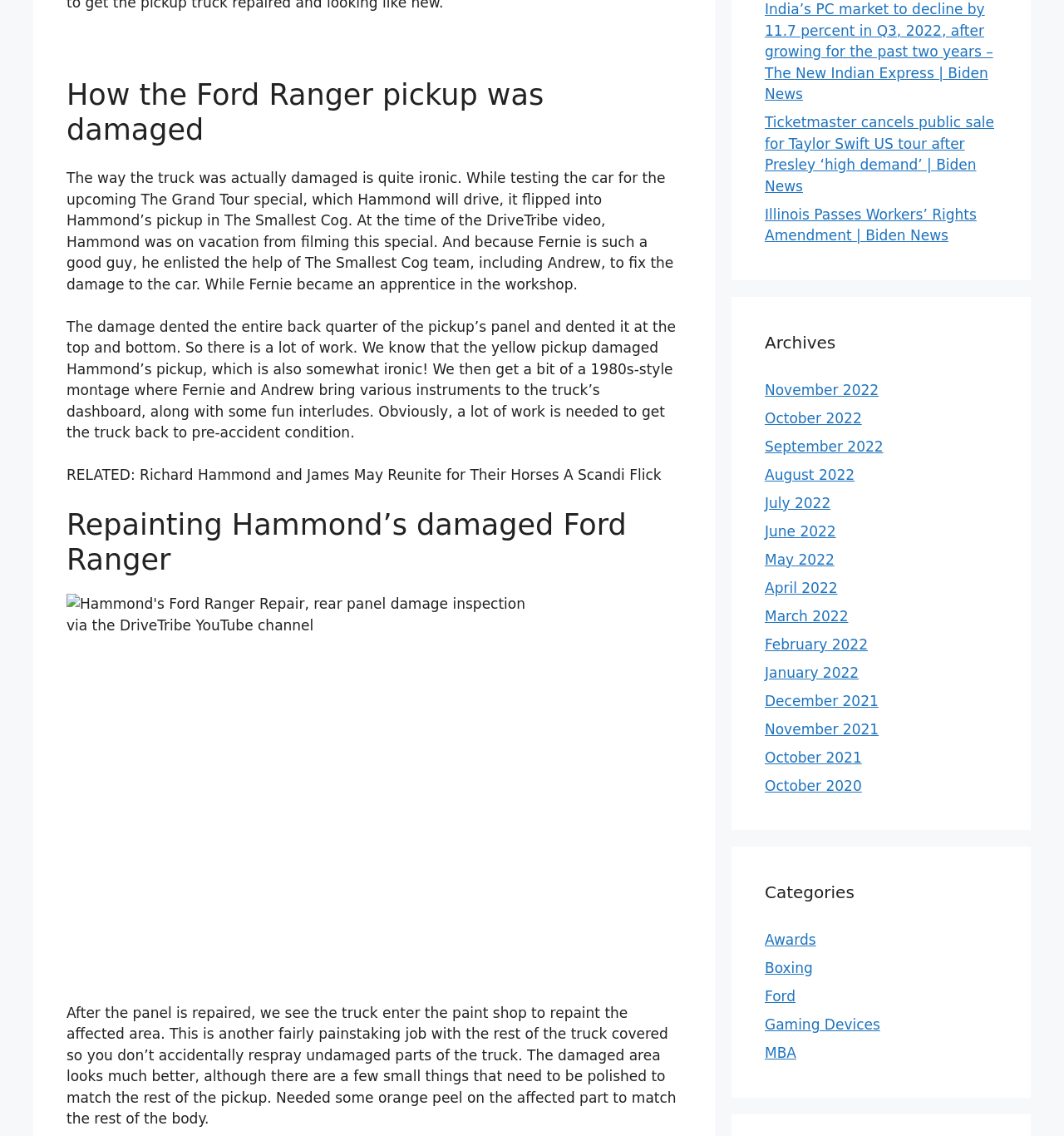What is the topic of the article?
Answer the question with as much detail as you can, using the image as a reference.

The article is about the repair of Richard Hammond's Ford Ranger pickup truck, which was damaged during a filming session. The article describes the process of repairing the damage, including repainting the affected area.